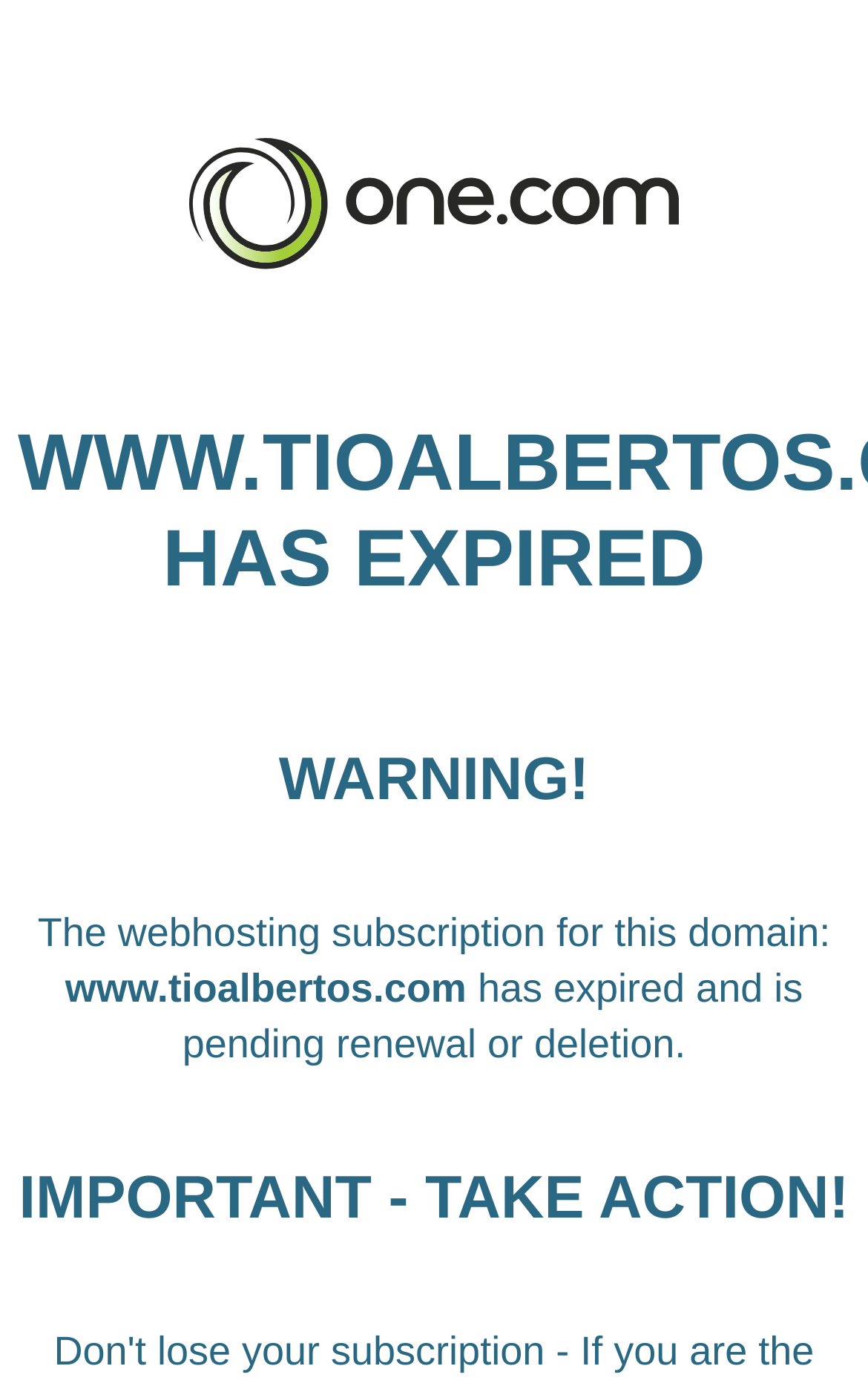Find the main header of the webpage and produce its text content.

WWW.TIOALBERTOS.COM HAS EXPIRED